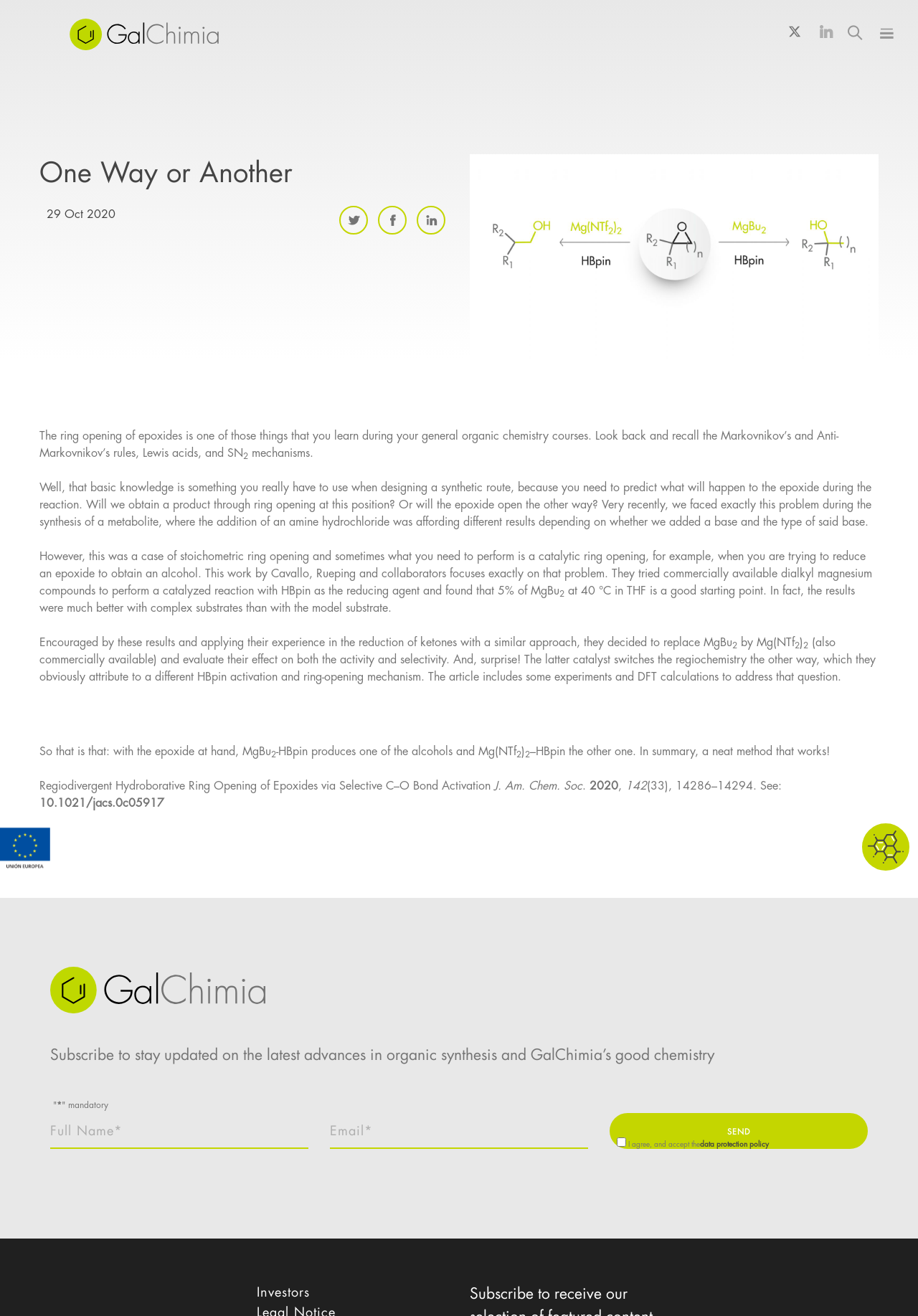Determine the bounding box coordinates of the section to be clicked to follow the instruction: "Log in or sign up". The coordinates should be given as four float numbers between 0 and 1, formatted as [left, top, right, bottom].

None